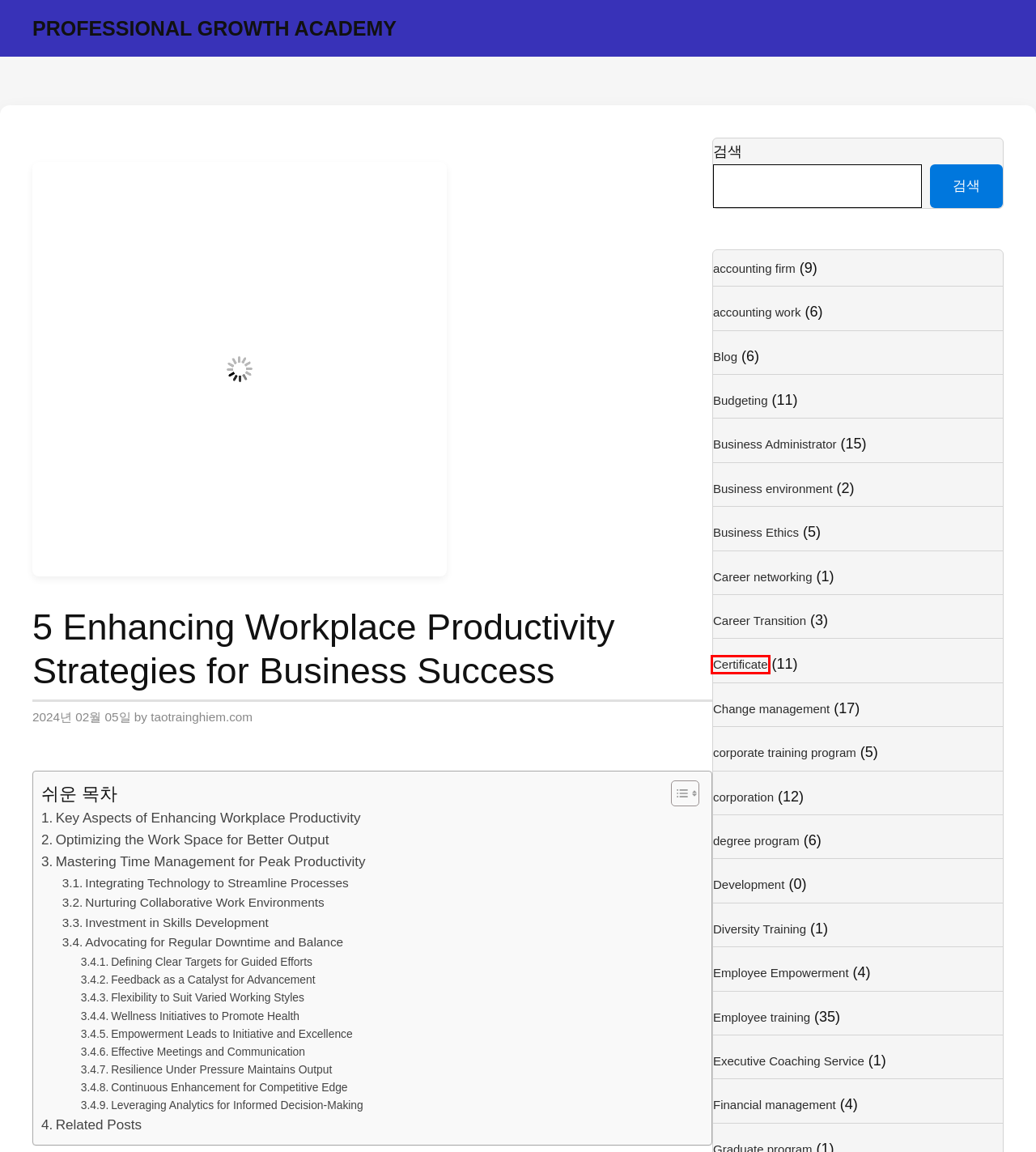Given a screenshot of a webpage with a red bounding box highlighting a UI element, determine which webpage description best matches the new webpage that appears after clicking the highlighted element. Here are the candidates:
A. Certificate - Professional Growth Academy
B. Business Ethics - Professional Growth Academy
C. Employee Empowerment - Professional Growth Academy
D. Development - Professional Growth Academy
E. Professional Growth Academy - Welcome to Professional Growth Academy
F. Employee training - Professional Growth Academy
G. Financial management - Professional Growth Academy
H. Career Transition - Professional Growth Academy

A